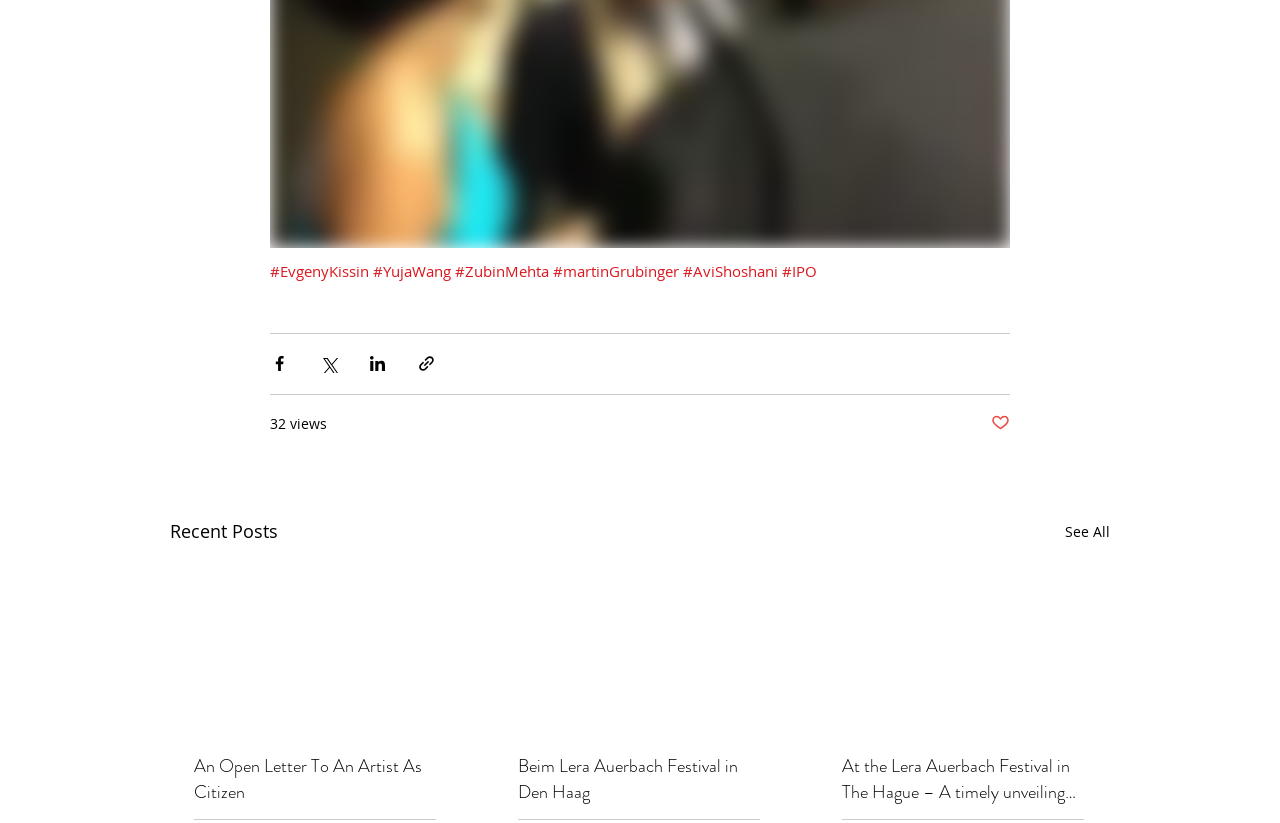Analyze the image and deliver a detailed answer to the question: How many views does the current post have?

I found a generic element labeled '32 views' on the page, which indicates the number of views for the current post.